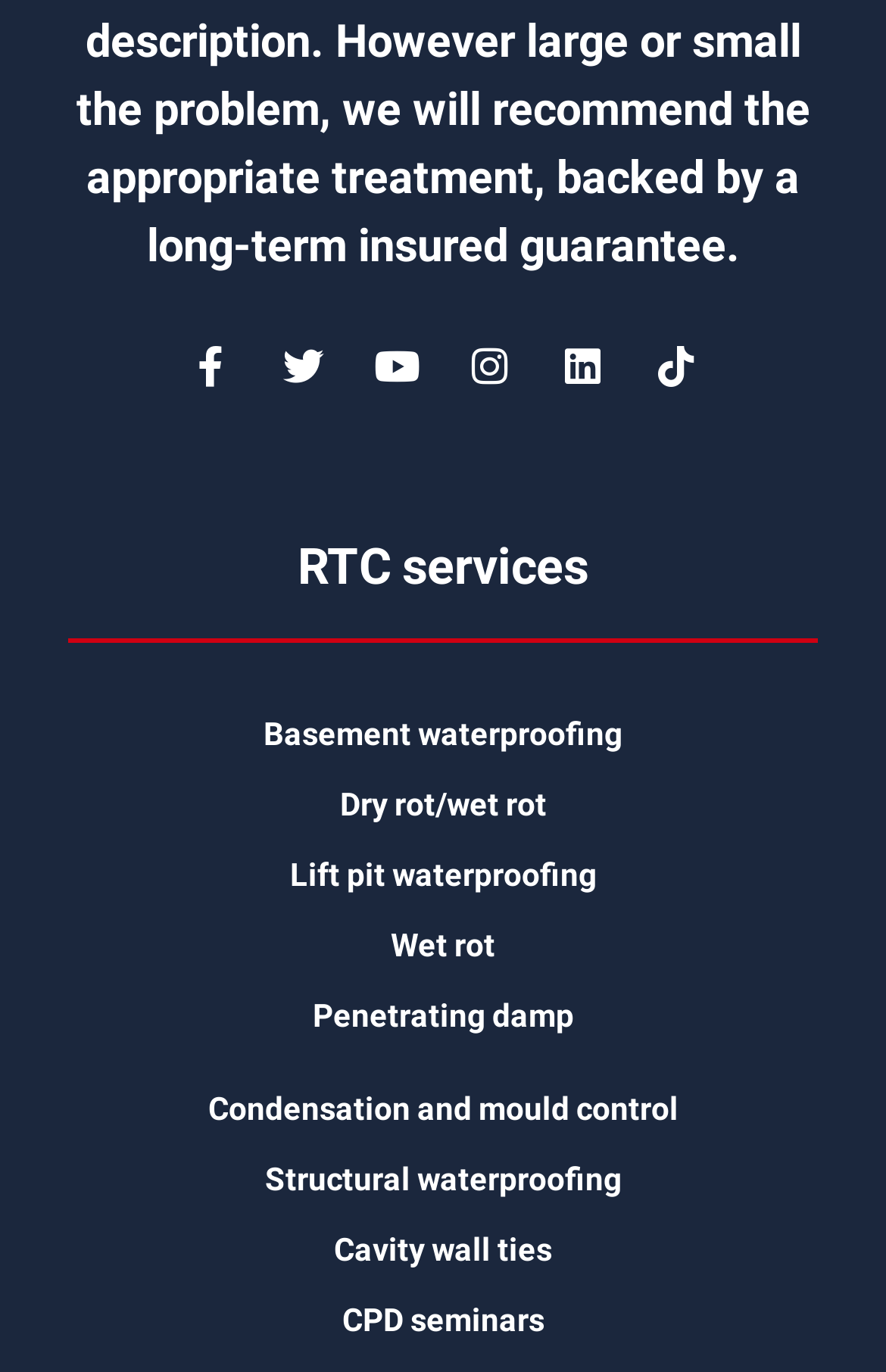Give a one-word or short phrase answer to the question: 
What services does the company offer?

RTC services